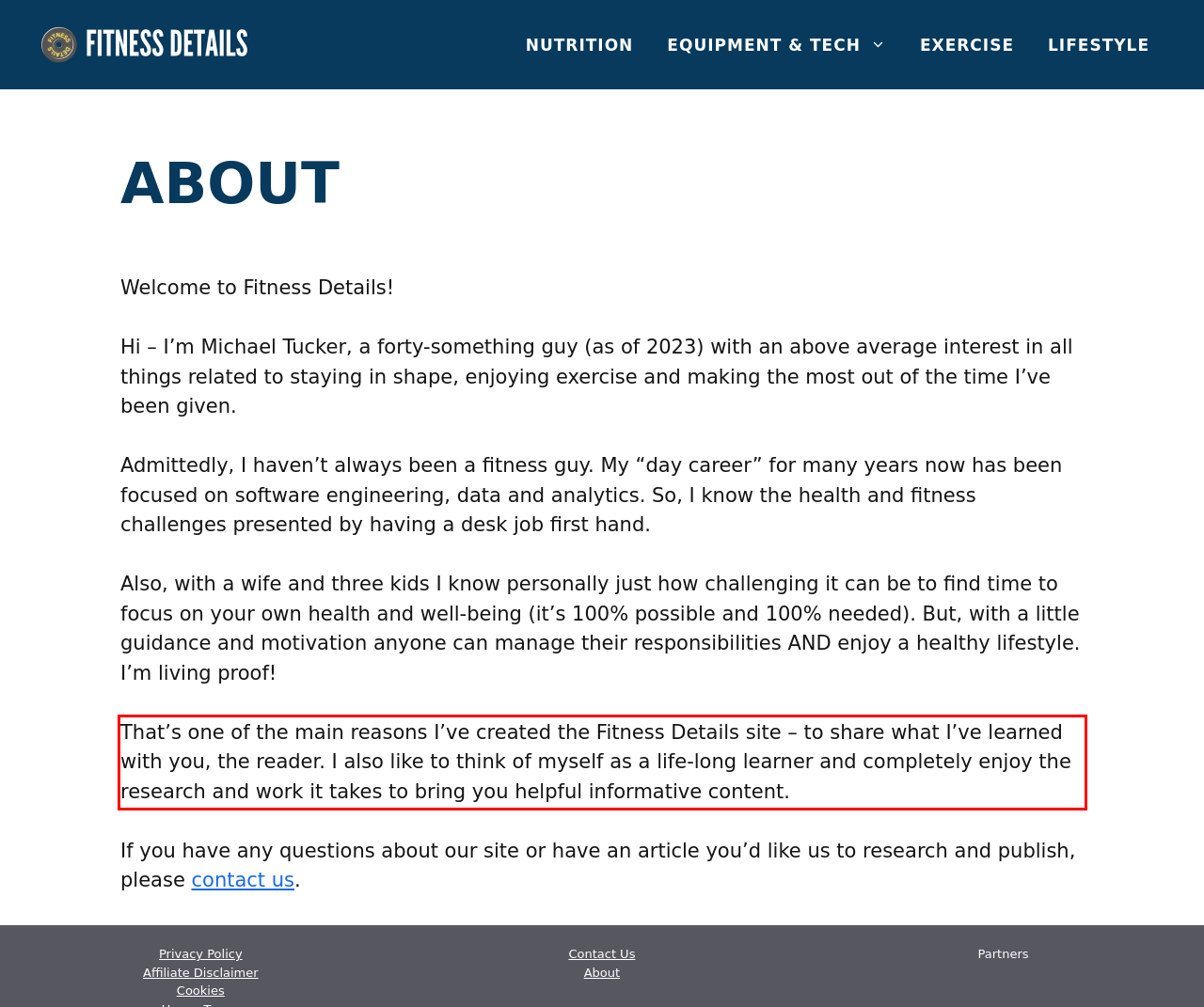Observe the screenshot of the webpage, locate the red bounding box, and extract the text content within it.

That’s one of the main reasons I’ve created the Fitness Details site – to share what I’ve learned with you, the reader. I also like to think of myself as a life-long learner and completely enjoy the research and work it takes to bring you helpful informative content.